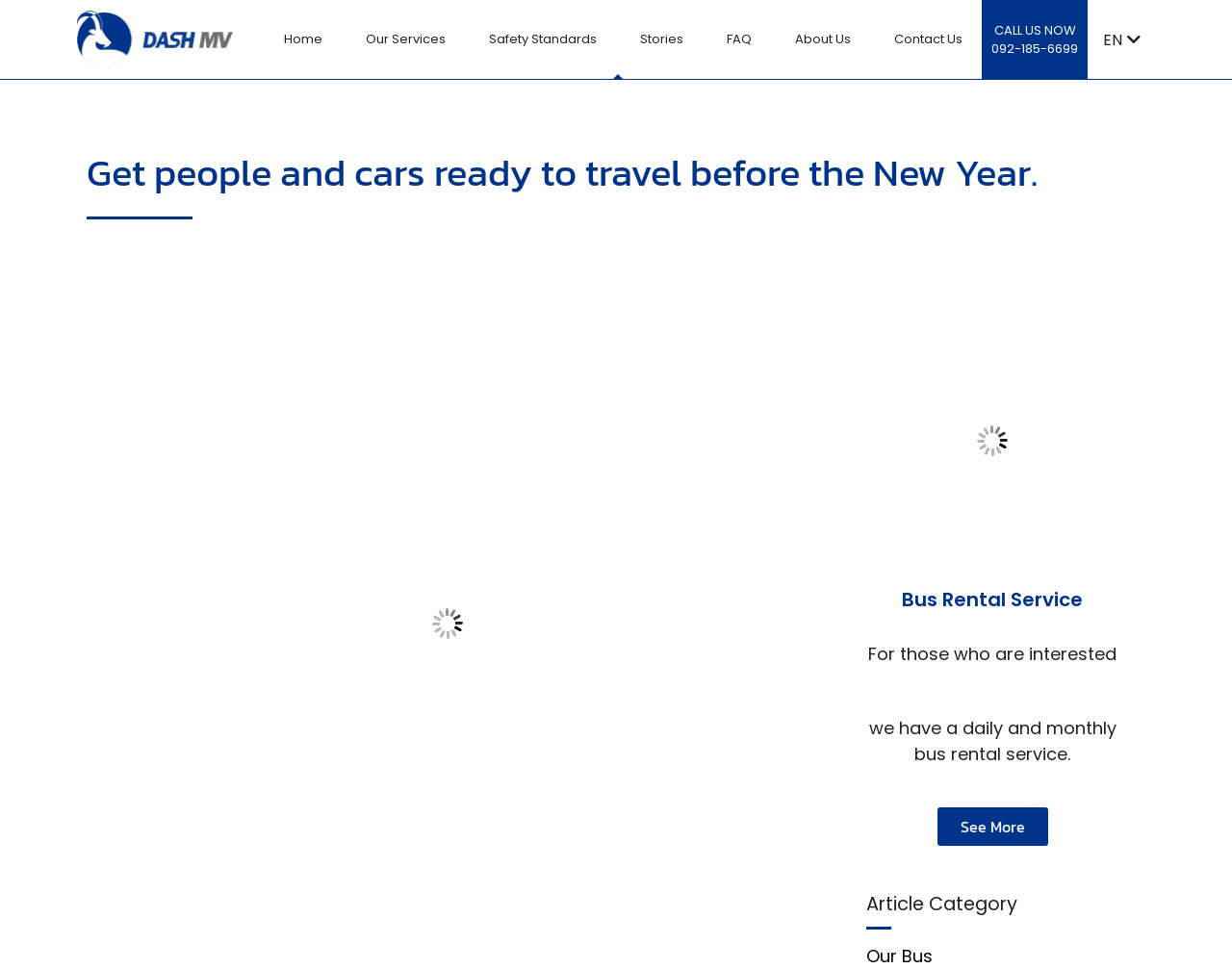Find the bounding box coordinates corresponding to the UI element with the description: "CALL US NOW092-185-6699". The coordinates should be formatted as [left, top, right, bottom], with values as floats between 0 and 1.

[0.797, 0.0, 0.883, 0.081]